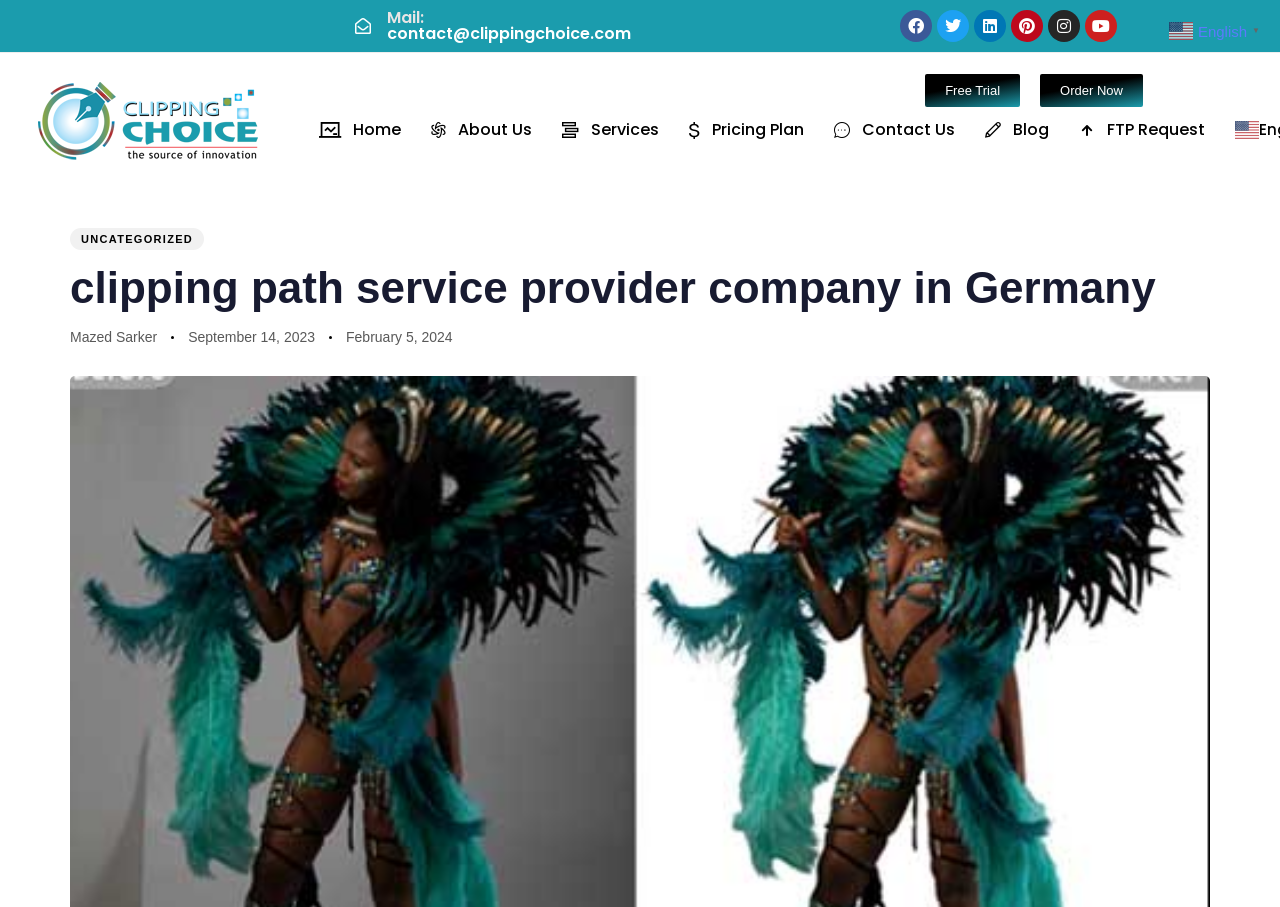Using the information from the screenshot, answer the following question thoroughly:
How many social media links are present?

There are six social media links present at the top of the webpage, which are Facebook, Twitter, Linkedin, Pinterest, Instagram, and Youtube.